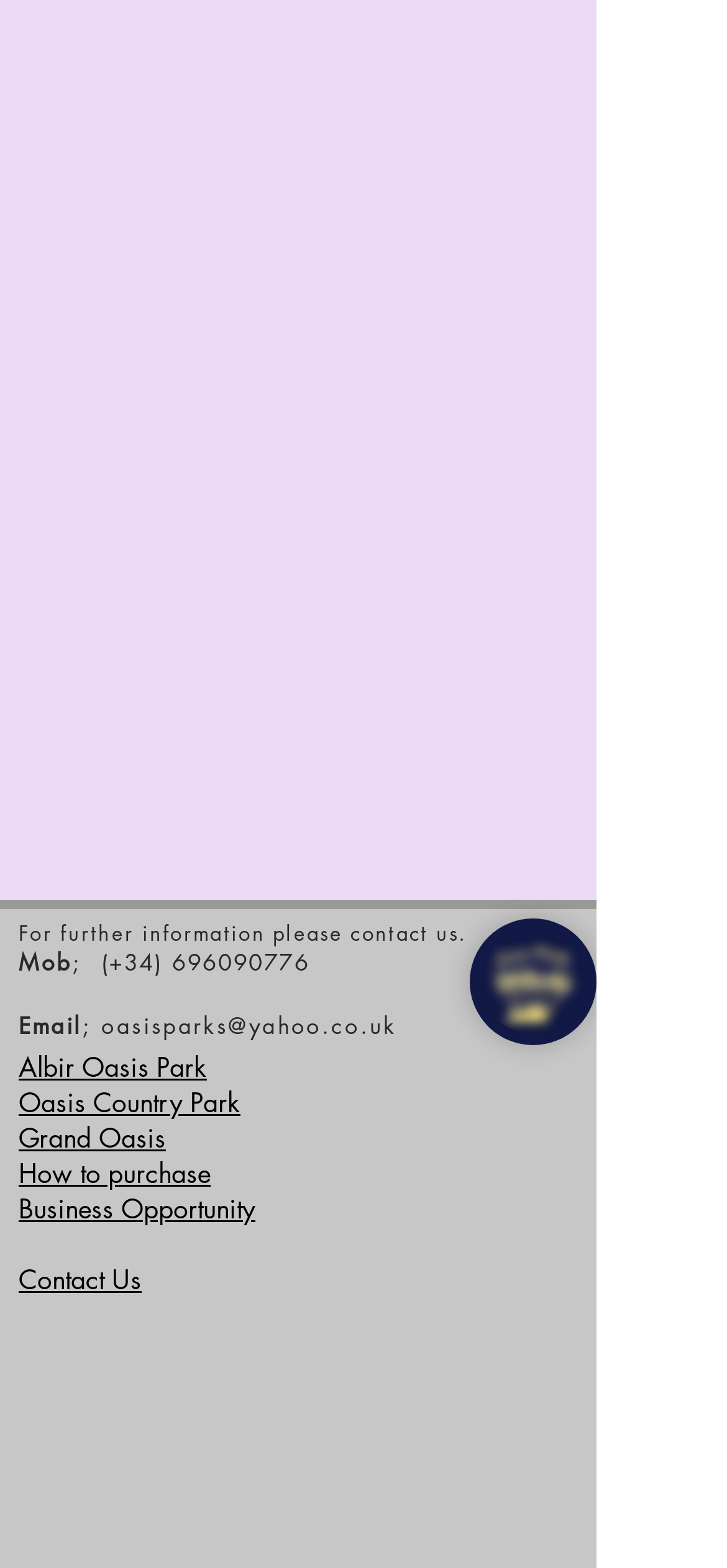Identify the bounding box coordinates of the area that should be clicked in order to complete the given instruction: "Explore Albir Oasis Park". The bounding box coordinates should be four float numbers between 0 and 1, i.e., [left, top, right, bottom].

[0.026, 0.669, 0.285, 0.691]